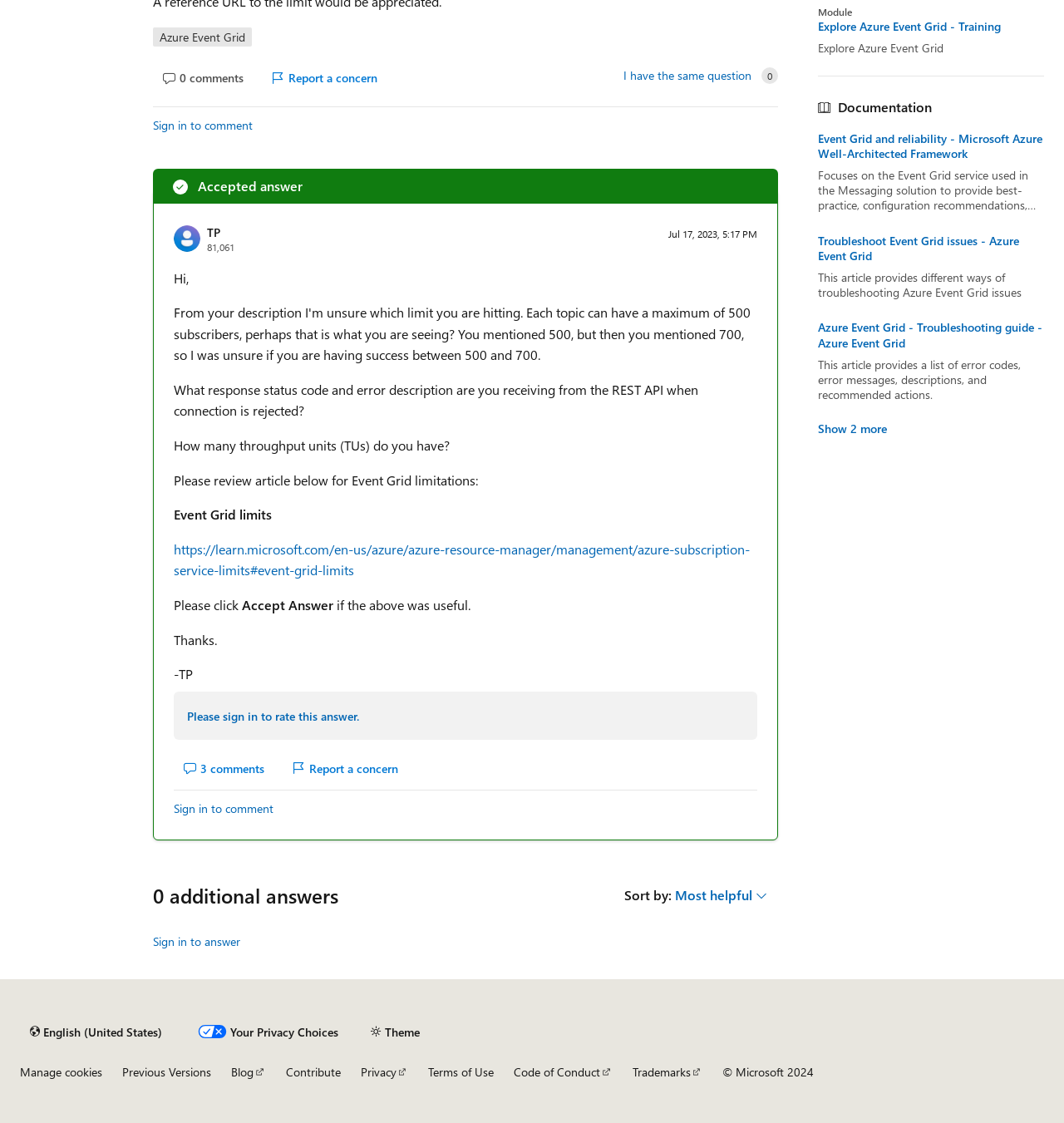From the screenshot, find the bounding box of the UI element matching this description: "English (United States)". Supply the bounding box coordinates in the form [left, top, right, bottom], each a float between 0 and 1.

[0.019, 0.907, 0.162, 0.93]